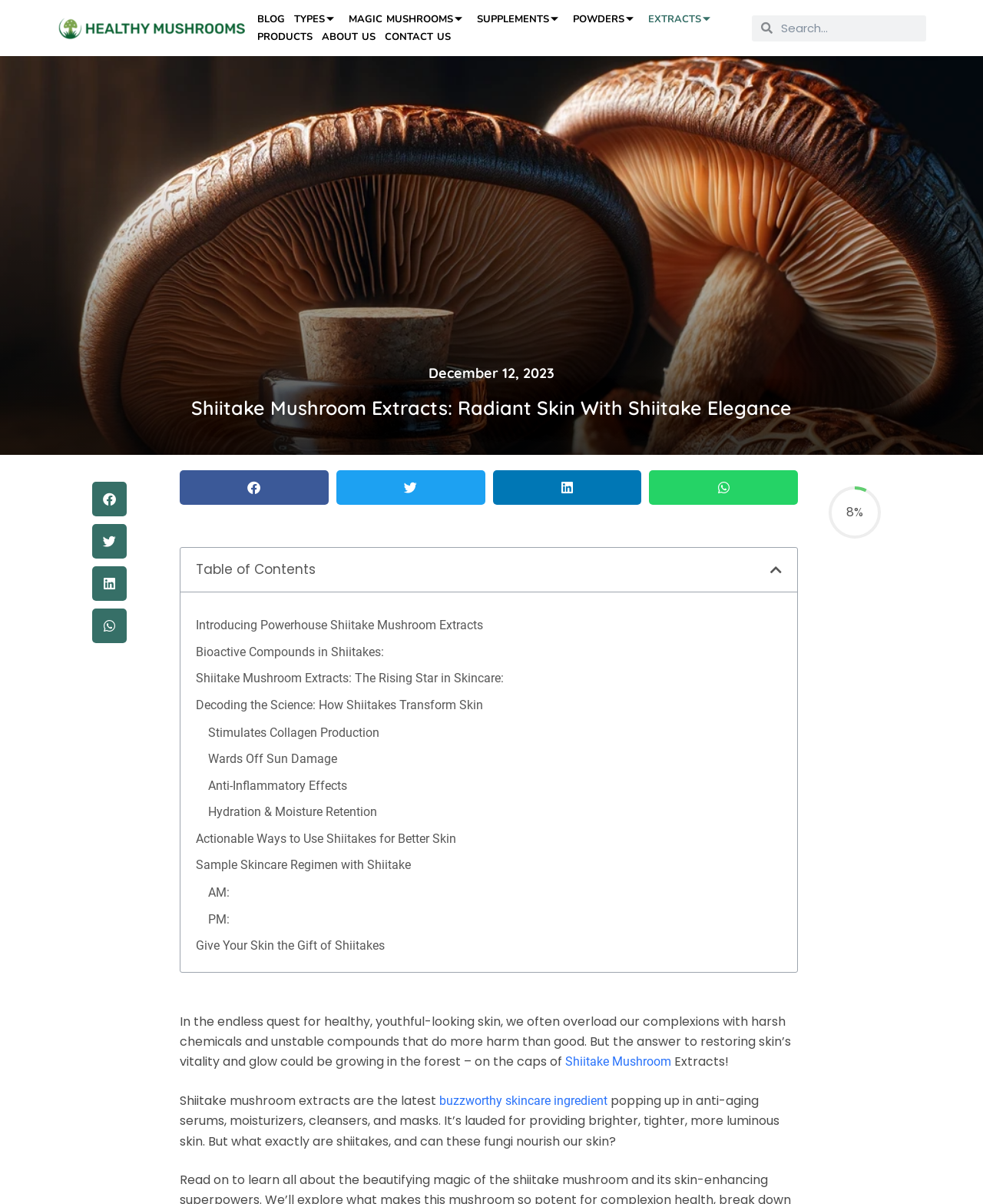Please identify the bounding box coordinates of the element's region that should be clicked to execute the following instruction: "Explore the BLOG". The bounding box coordinates must be four float numbers between 0 and 1, i.e., [left, top, right, bottom].

[0.252, 0.009, 0.29, 0.023]